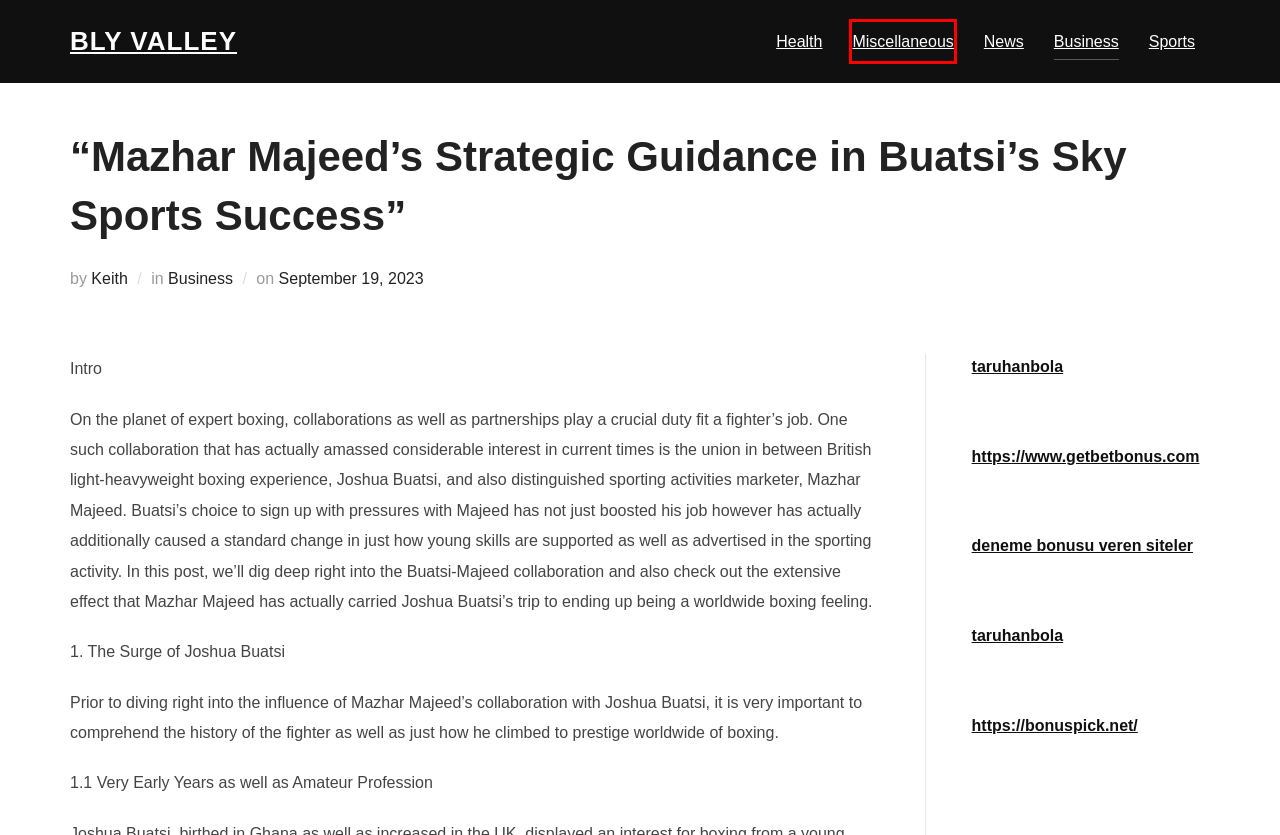You have a screenshot of a webpage with a red rectangle bounding box. Identify the best webpage description that corresponds to the new webpage after clicking the element within the red bounding box. Here are the candidates:
A. News – BLY Valley
B. Deneme Bonusu Veren Siteler 2024 - Bedava Bonus Veren Siteler
C. Business – BLY Valley
D. Sports – BLY Valley
E. Miscellaneous – BLY Valley
F. Health – BLY Valley
G. Keith – BLY Valley
H. BLY Valley

E